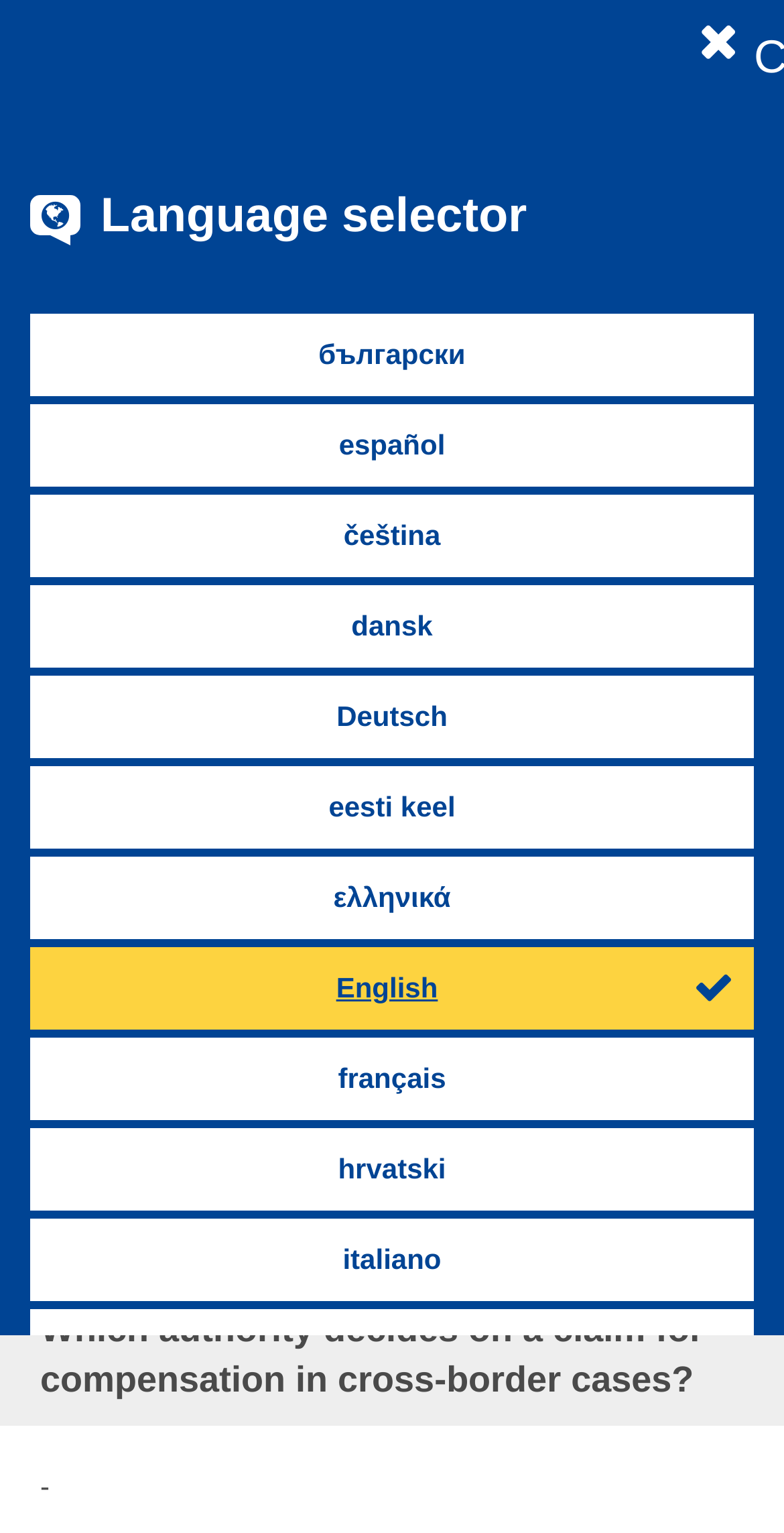Identify the bounding box coordinates for the region to click in order to carry out this instruction: "Select English as the language". Provide the coordinates using four float numbers between 0 and 1, formatted as [left, top, right, bottom].

[0.038, 0.618, 0.962, 0.672]